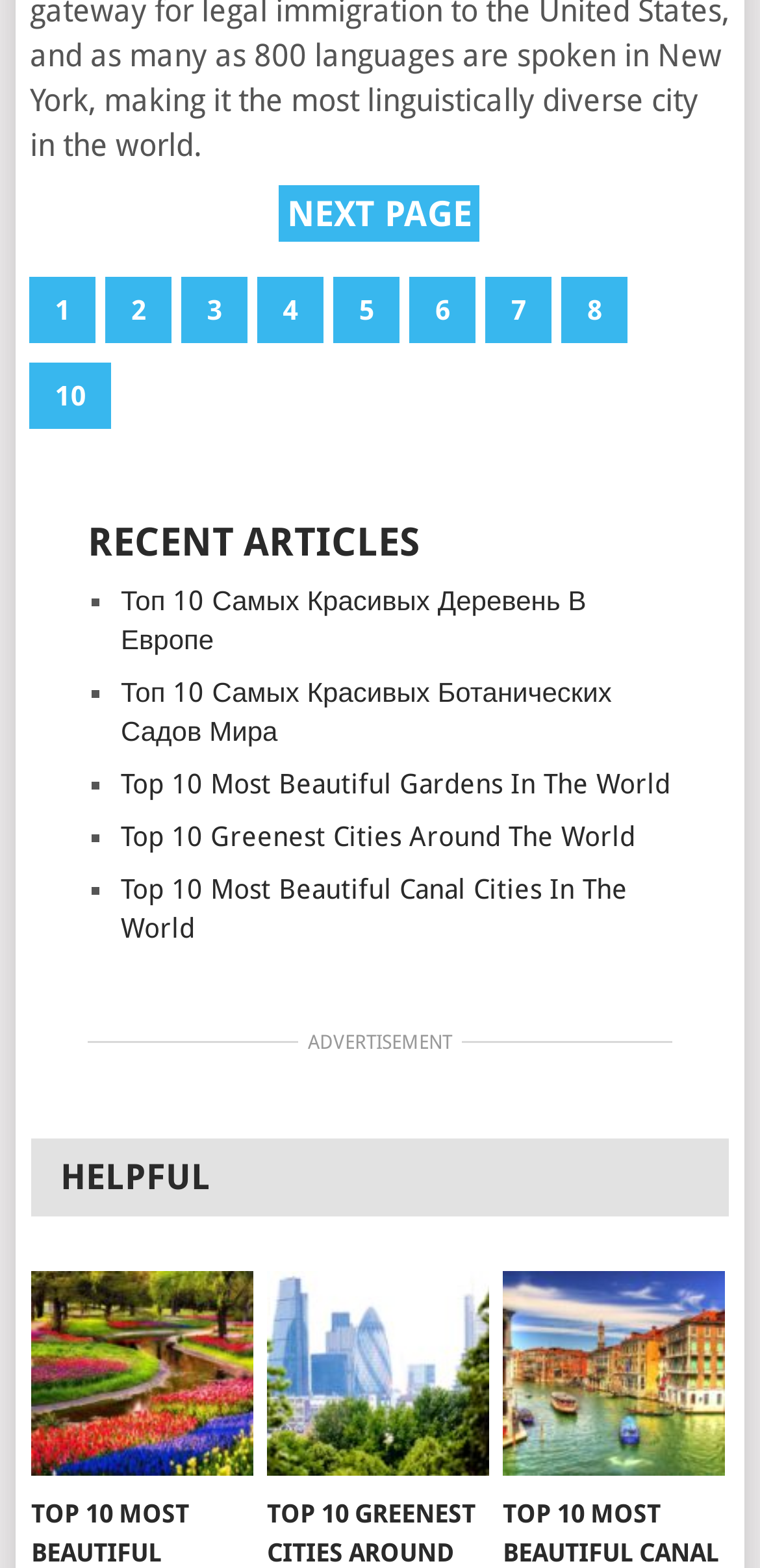How many 'HELPFUL' sections are there?
Can you give a detailed and elaborate answer to the question?

I looked for elements with the text content 'HELPFUL' and found only one, which is a heading element with the text 'HELPFUL'.